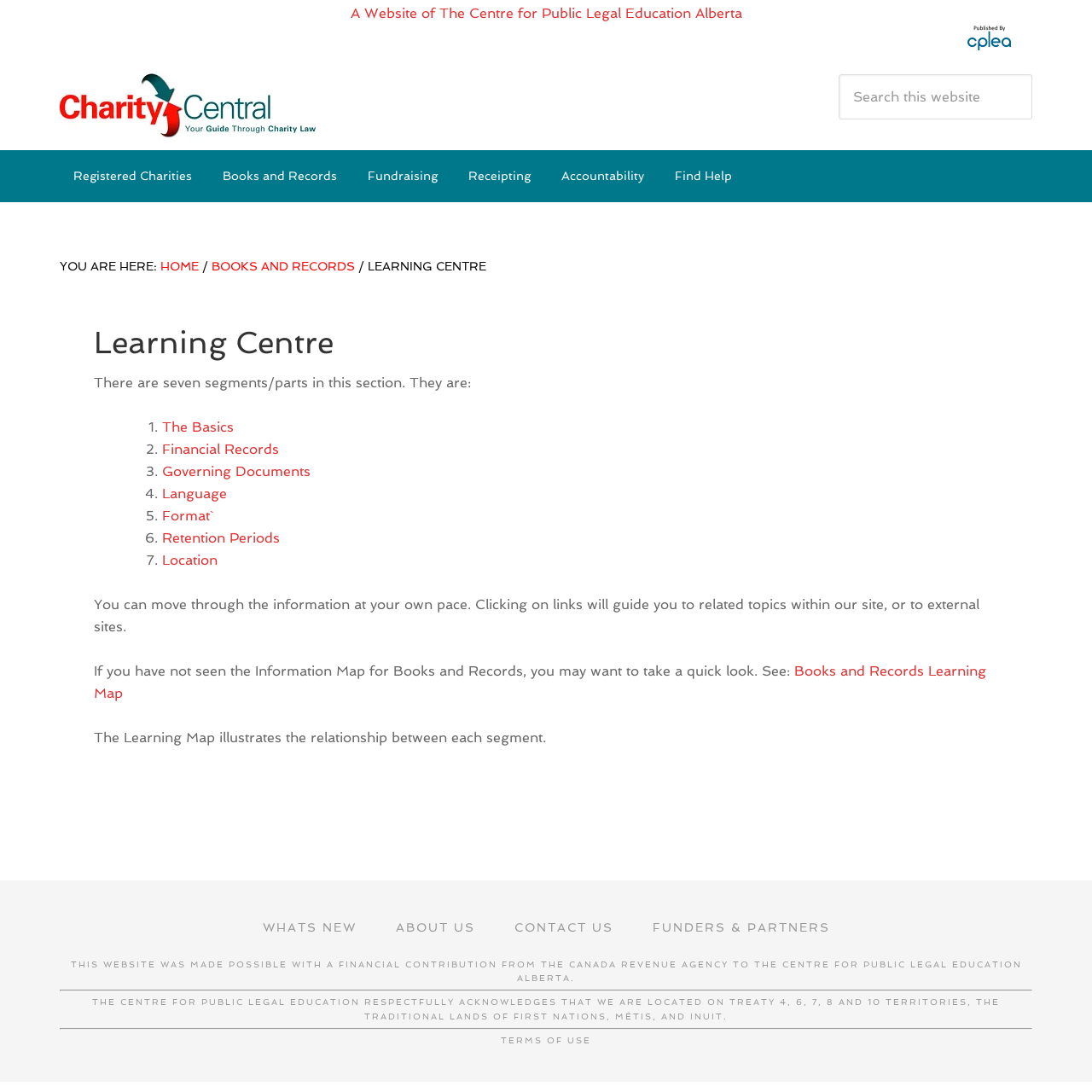What is the name of the organization that made this website possible? Based on the image, give a response in one word or a short phrase.

Canada Revenue Agency